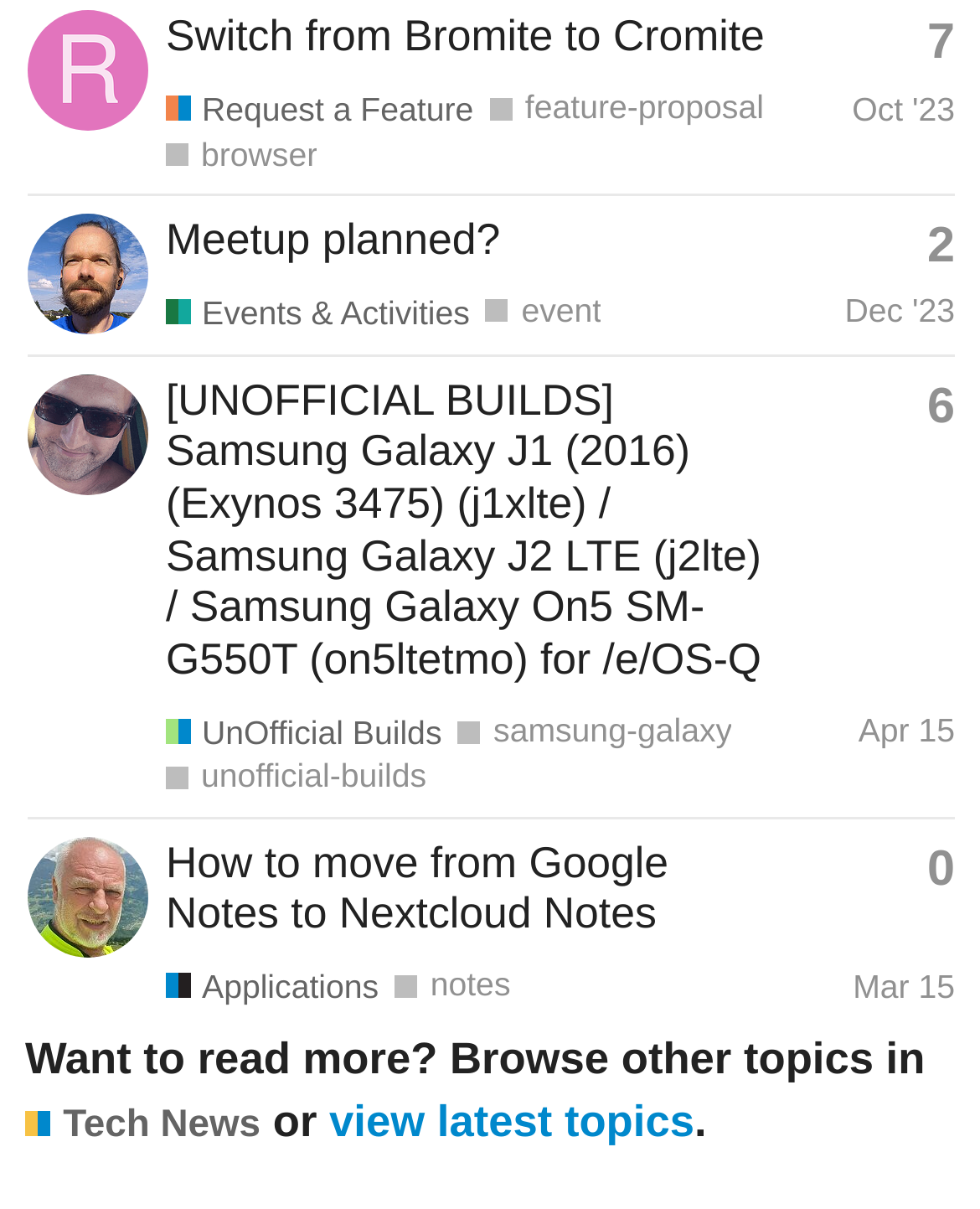Who is the latest poster in the Meetup planned? topic?
Please give a well-detailed answer to the question.

I found the latest poster by looking at the link element 'urs_lesse's profile, latest poster' in the Meetup planned? topic.